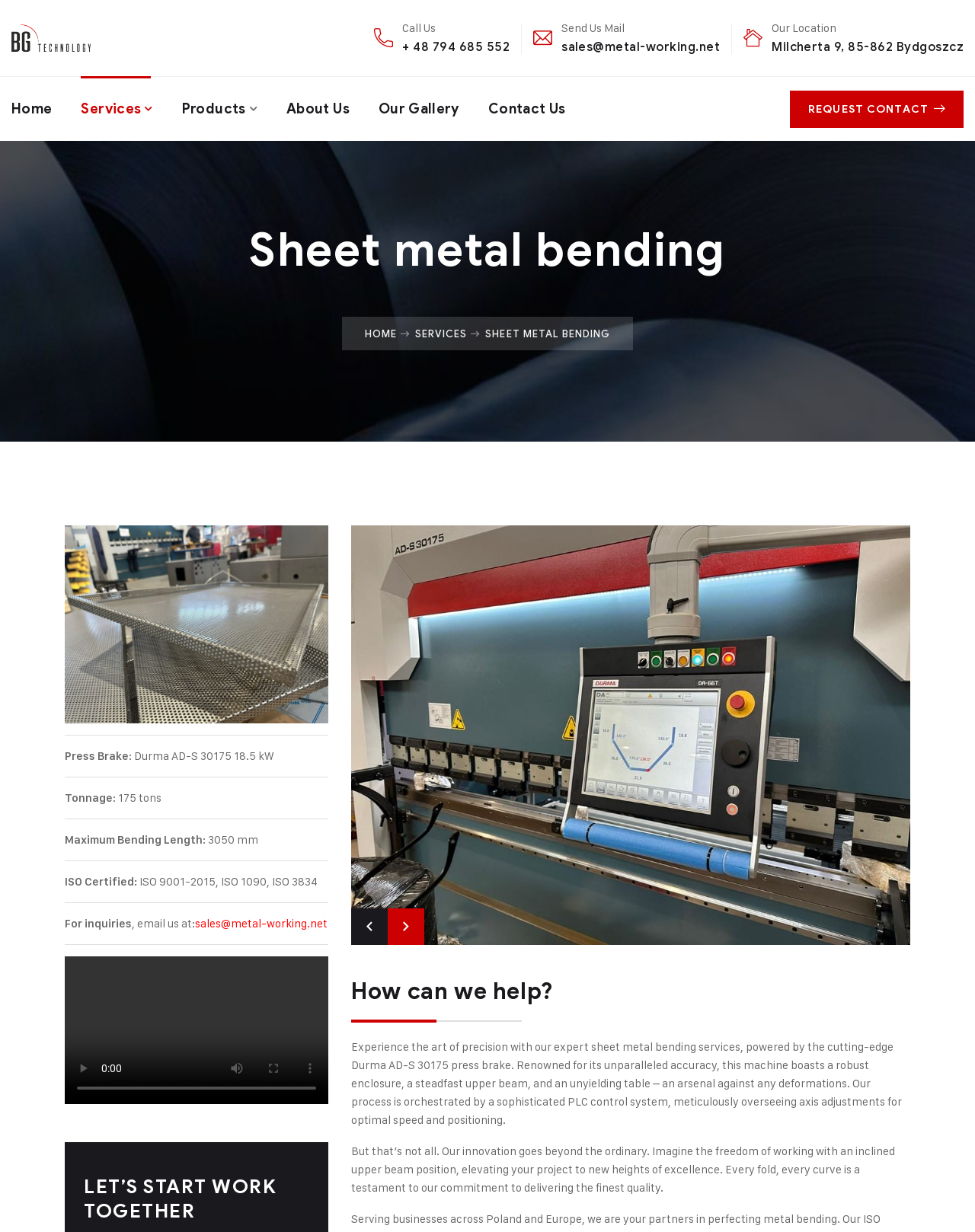Please identify the bounding box coordinates of where to click in order to follow the instruction: "Read the 'General Assembly of Balkan Association of Otolaryngology' post".

None